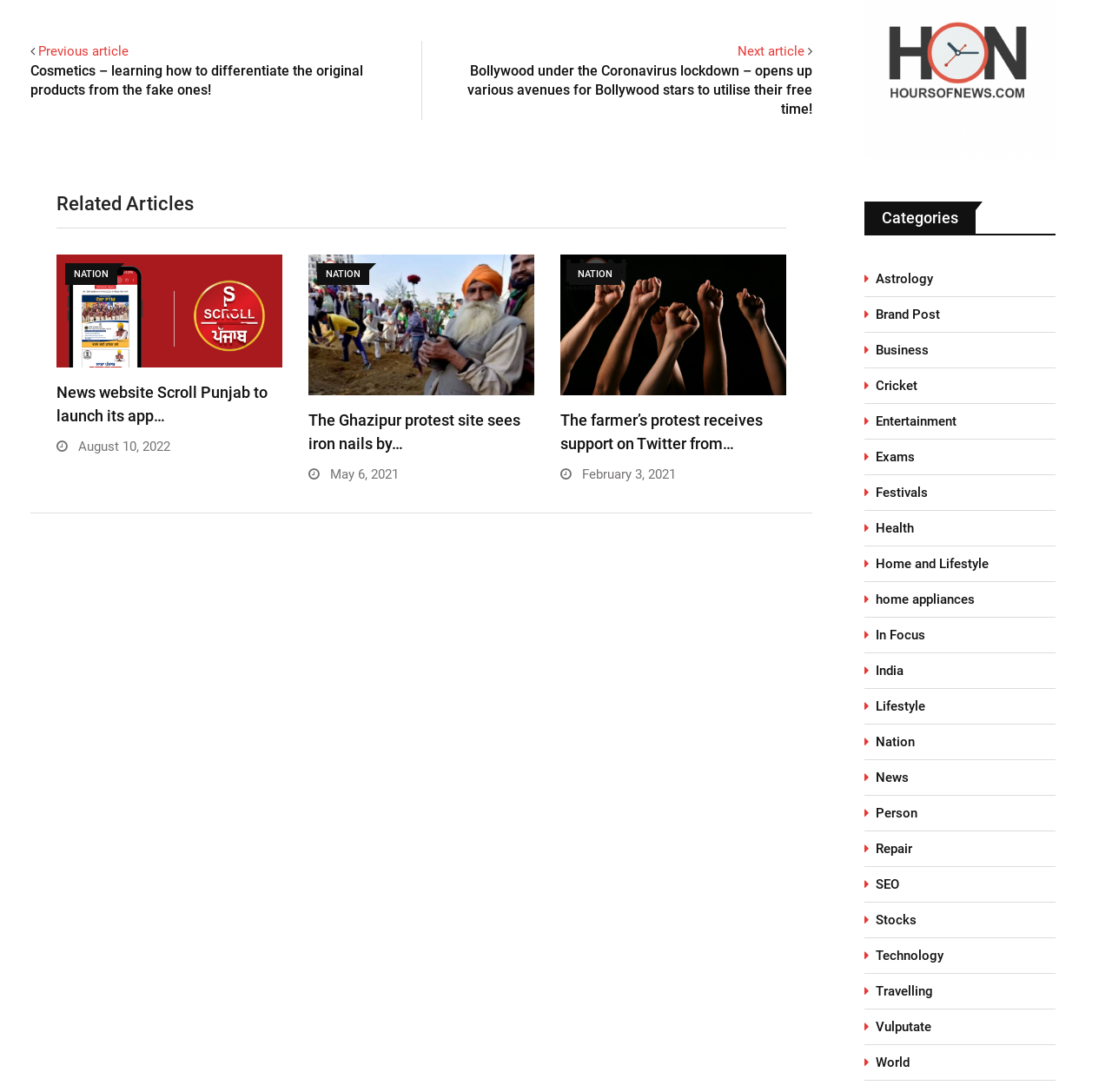Find the bounding box coordinates of the element to click in order to complete the given instruction: "Read the article 'Cosmetics – learning how to differentiate the original products from the fake ones!'."

[0.027, 0.056, 0.367, 0.092]